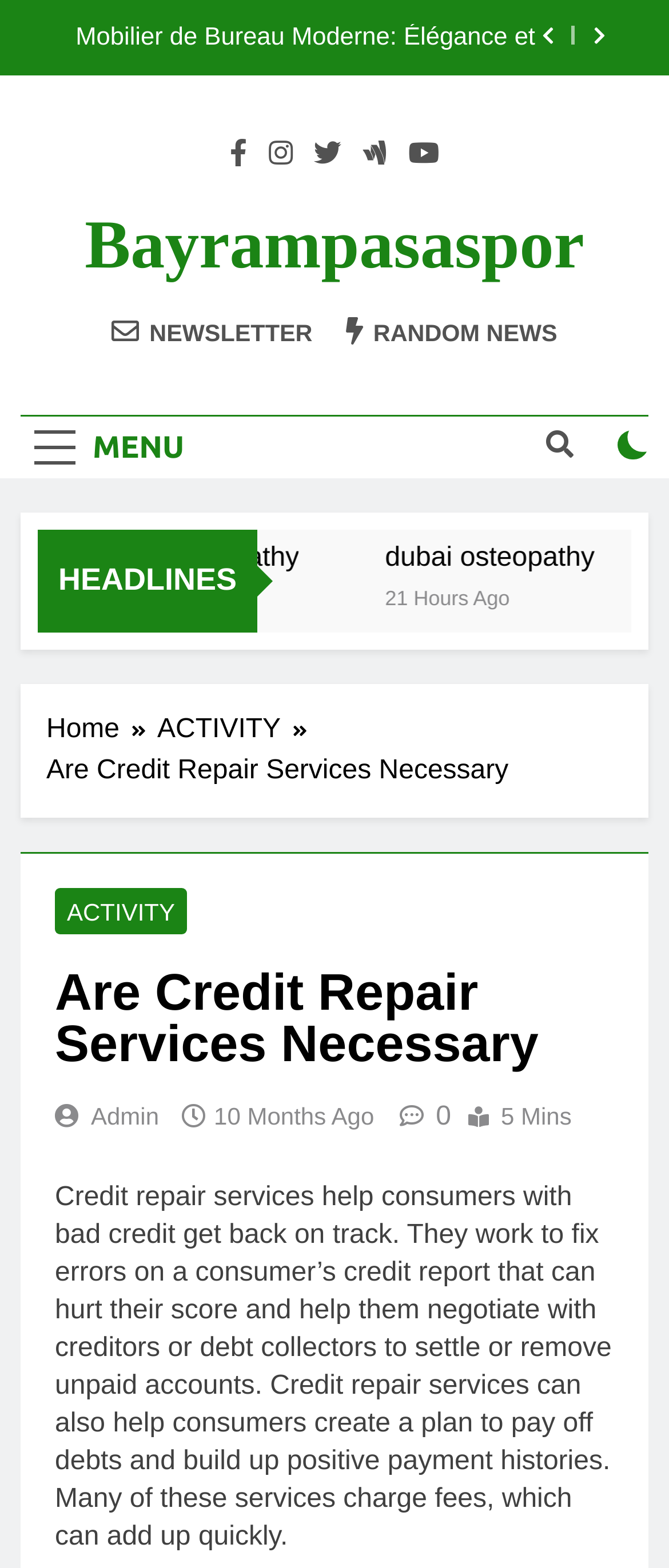Locate the bounding box coordinates of the segment that needs to be clicked to meet this instruction: "Go to the ACTIVITY page".

[0.235, 0.453, 0.476, 0.479]